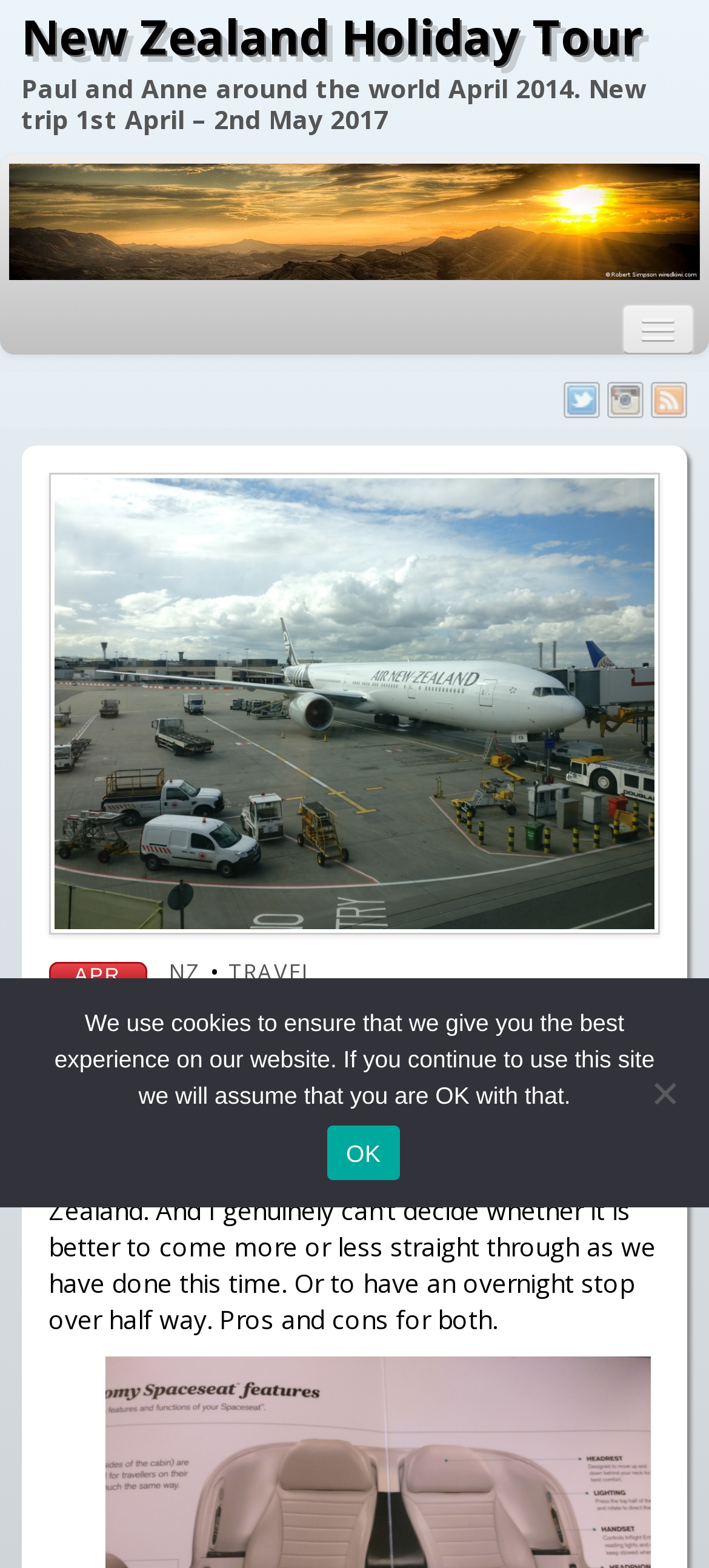Identify the bounding box coordinates of the region that should be clicked to execute the following instruction: "Explore 'Photos 2017'".

[0.0, 0.464, 1.0, 0.511]